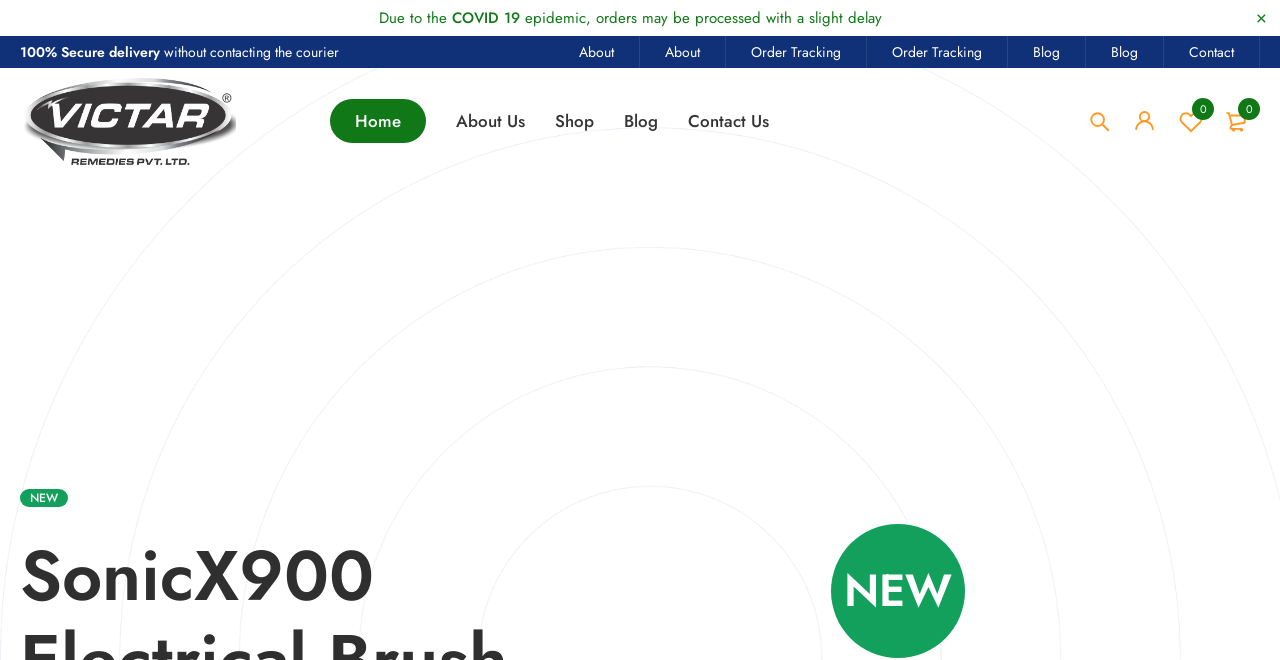Generate a thorough caption that explains the contents of the webpage.

The webpage is titled "Home 7 – Victor Pharma". At the top, there is a notification message that spans across the page, divided into three parts: "Due to the", "COVID 19", and "epidemic, orders may be processed with a slight delay". 

Below the notification, there is a table with a row of links and text. The first two elements are static text, "100% Secure delivery" and "without contacting the courier", positioned side by side. Following these are five identical links, "About", "Order Tracking", "Blog", and "Contact", arranged horizontally and evenly spaced.

Underneath this table, there is another table with a row of elements. On the left, there is a link "MyMedi" accompanied by an image. On the right, there are several elements, including a link "0" with an image, a link "Wishlist 0" with two images, and a standalone image. 

Below this table, there is a row of links, including "Home", "About Us", "Shop", "Blog", and "Contact Us", arranged horizontally and evenly spaced. 

At the bottom of the page, there are two "NEW" labels, one on the left and one on the right, positioned near the bottom edge of the page.